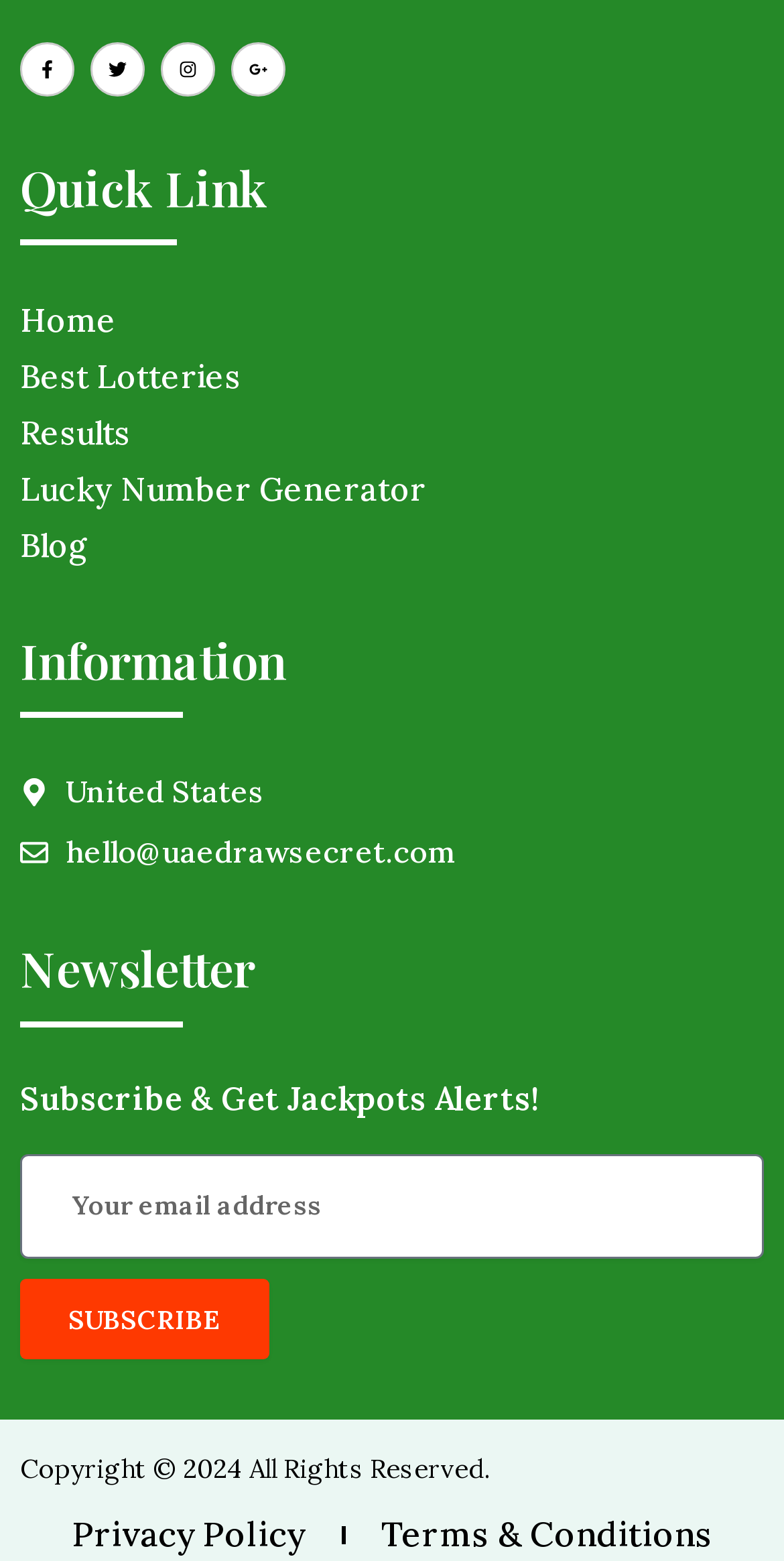Using the format (top-left x, top-left y, bottom-right x, bottom-right y), provide the bounding box coordinates for the described UI element. All values should be floating point numbers between 0 and 1: SUBSCRIBE

[0.026, 0.82, 0.344, 0.871]